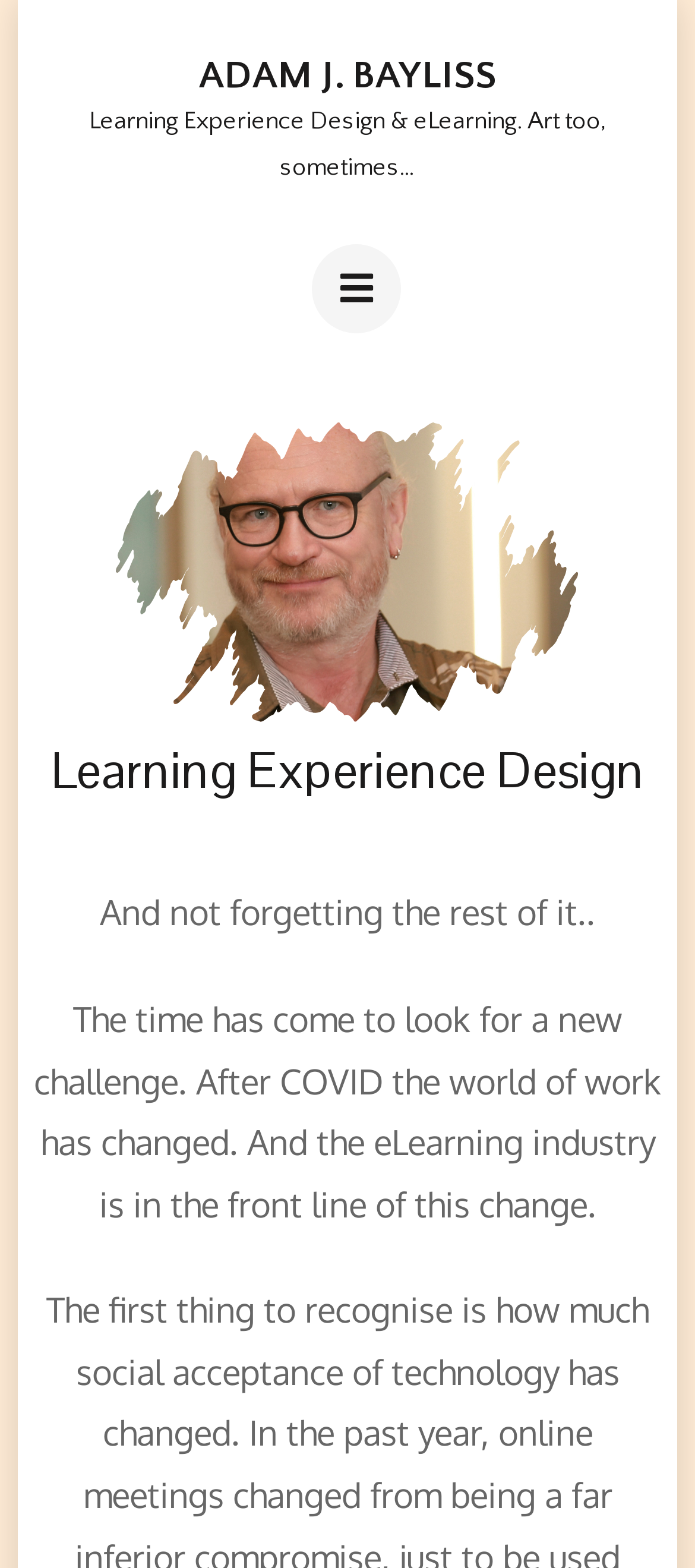Provide the bounding box coordinates of the HTML element this sentence describes: "Adam J. Bayliss". The bounding box coordinates consist of four float numbers between 0 and 1, i.e., [left, top, right, bottom].

[0.286, 0.034, 0.714, 0.063]